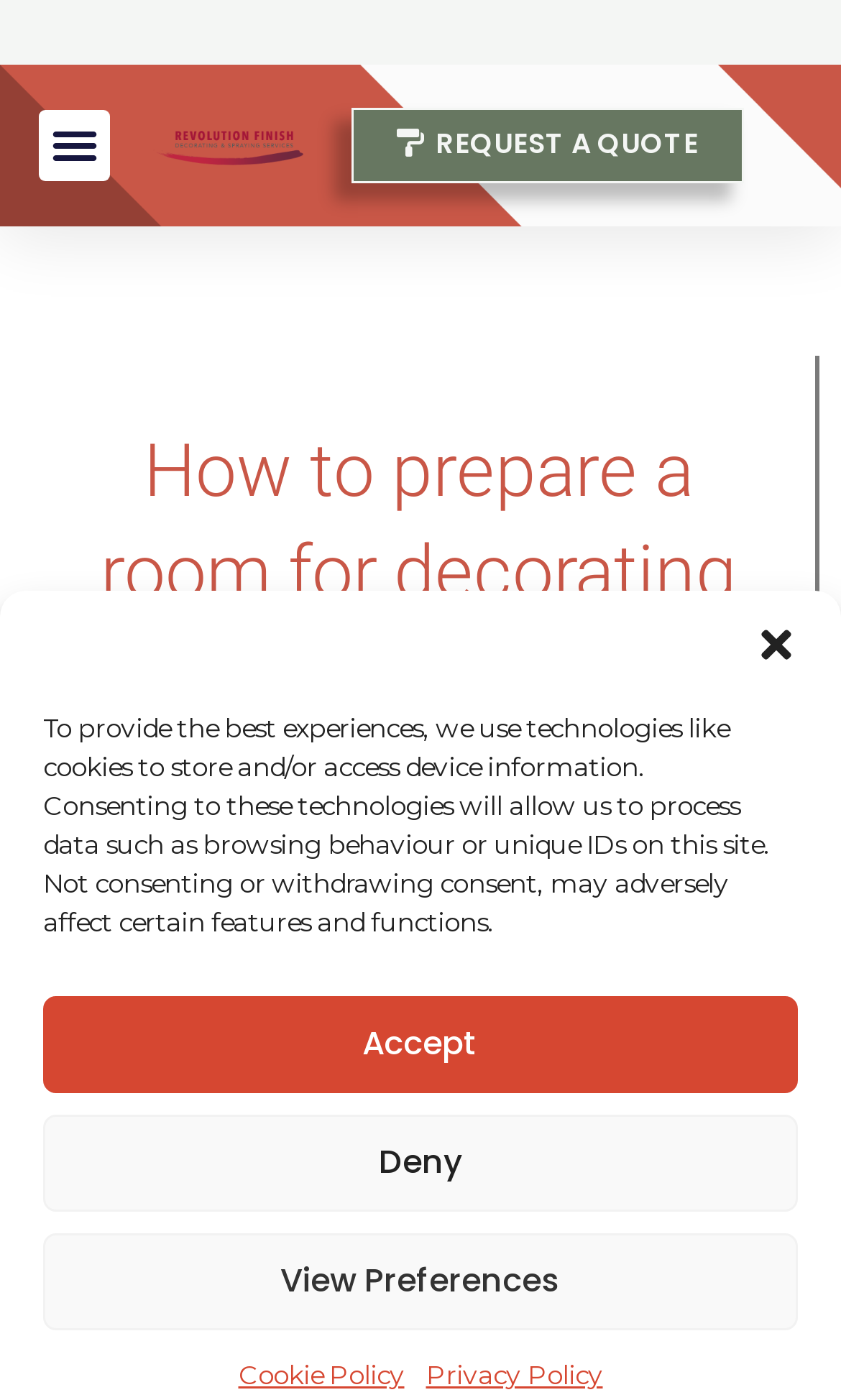Please identify the bounding box coordinates of the clickable area that will fulfill the following instruction: "Read the article 'How to prepare a room for decorating'". The coordinates should be in the format of four float numbers between 0 and 1, i.e., [left, top, right, bottom].

[0.103, 0.3, 0.892, 0.447]